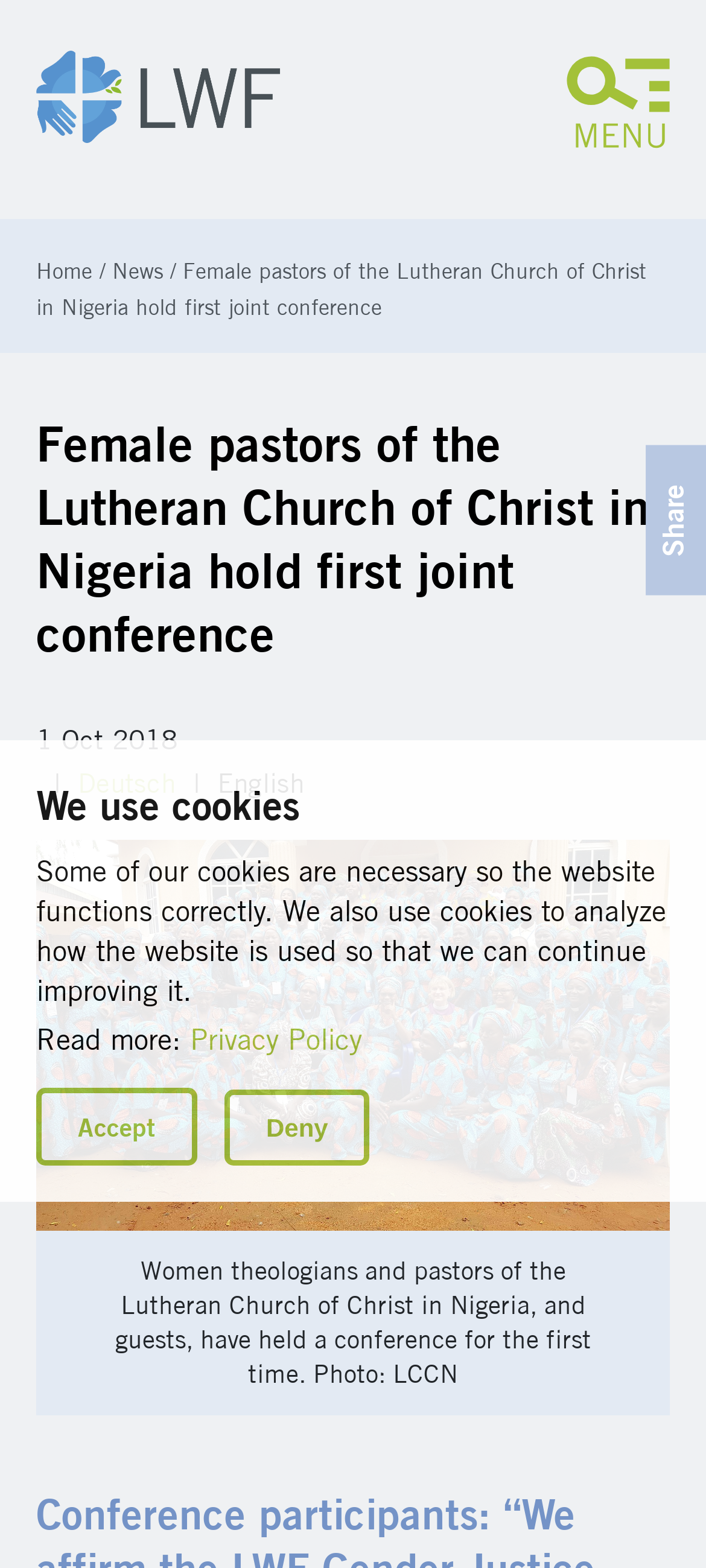Please identify the bounding box coordinates of the region to click in order to complete the given instruction: "Visit the Who We Are page". The coordinates should be four float numbers between 0 and 1, i.e., [left, top, right, bottom].

[0.051, 0.351, 0.128, 0.481]